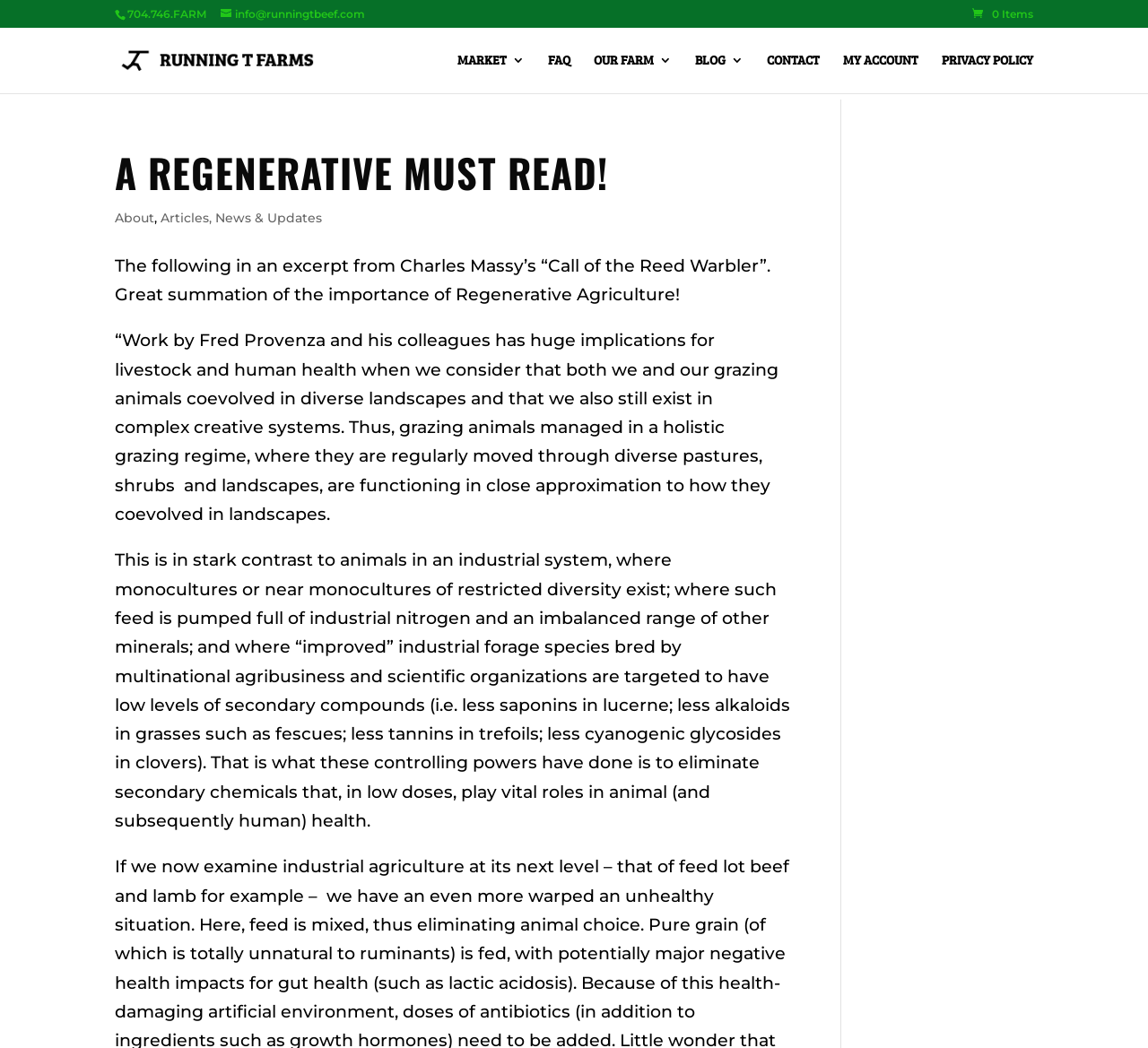What is the phone number on the top left?
Relying on the image, give a concise answer in one word or a brief phrase.

704.746.FARM